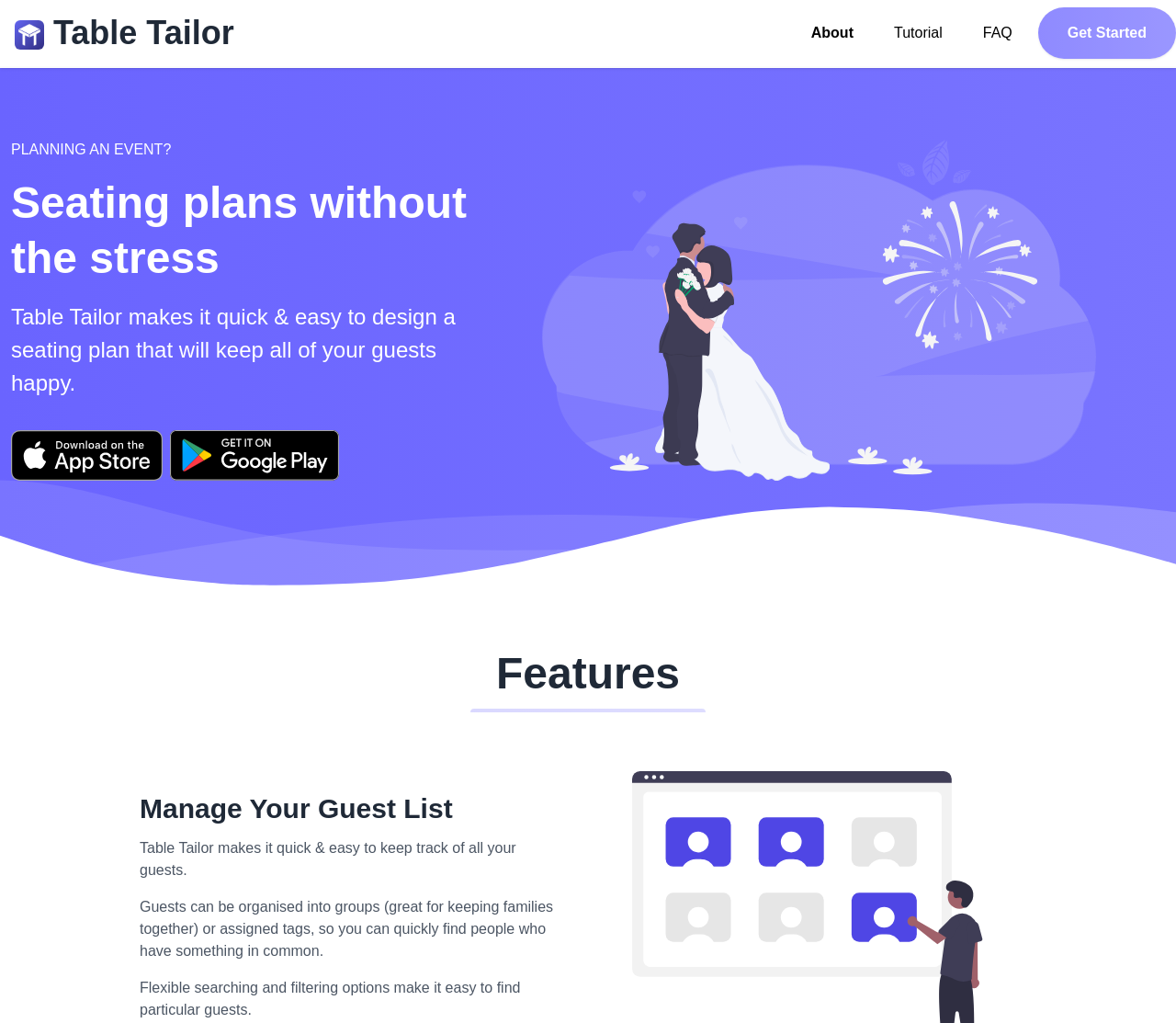Please specify the bounding box coordinates in the format (top-left x, top-left y, bottom-right x, bottom-right y), with values ranging from 0 to 1. Identify the bounding box for the UI component described as follows: FAQ

[0.823, 0.014, 0.873, 0.05]